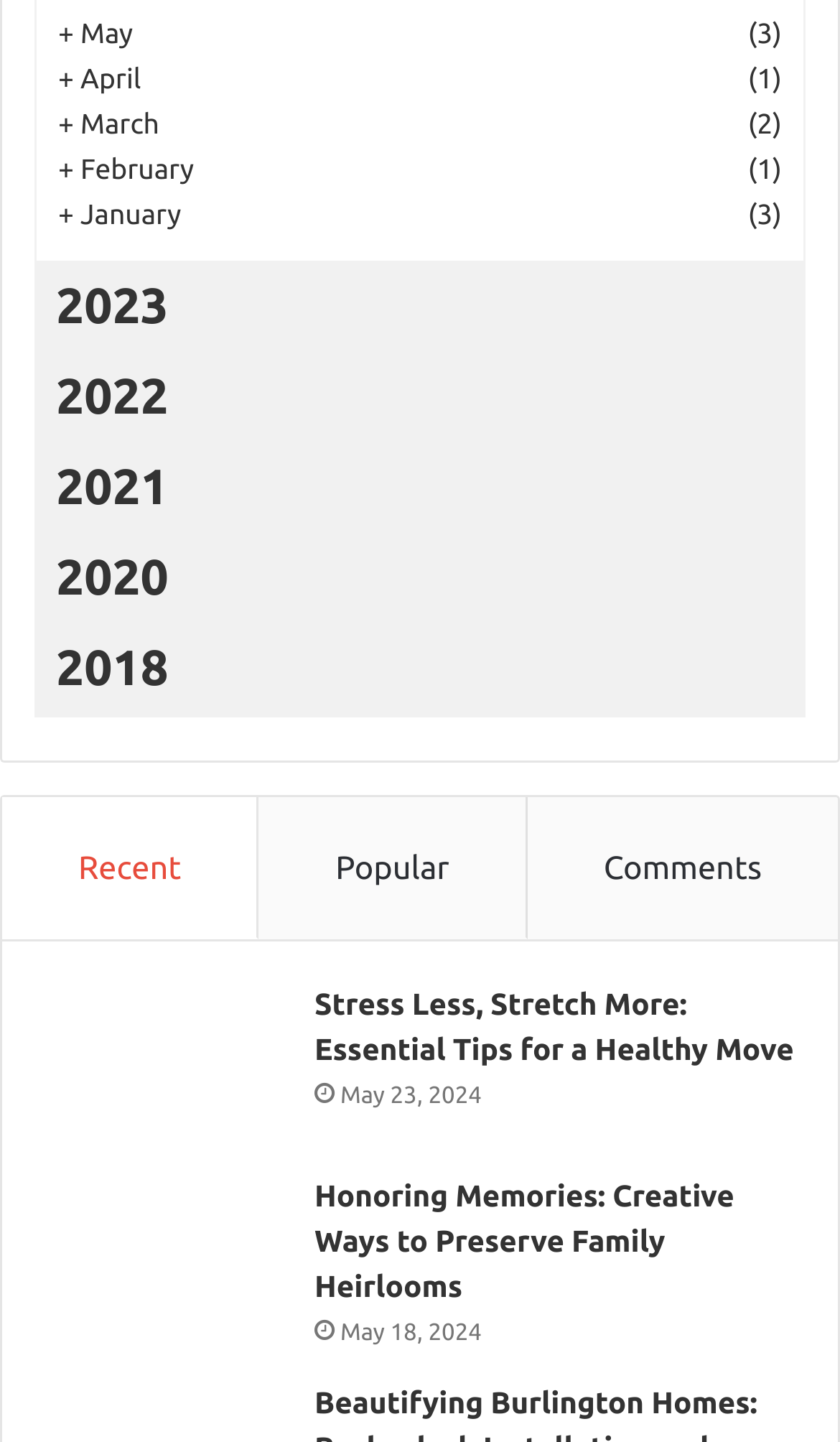Respond to the following question with a brief word or phrase:
What is the date of the second article?

May 18, 2024